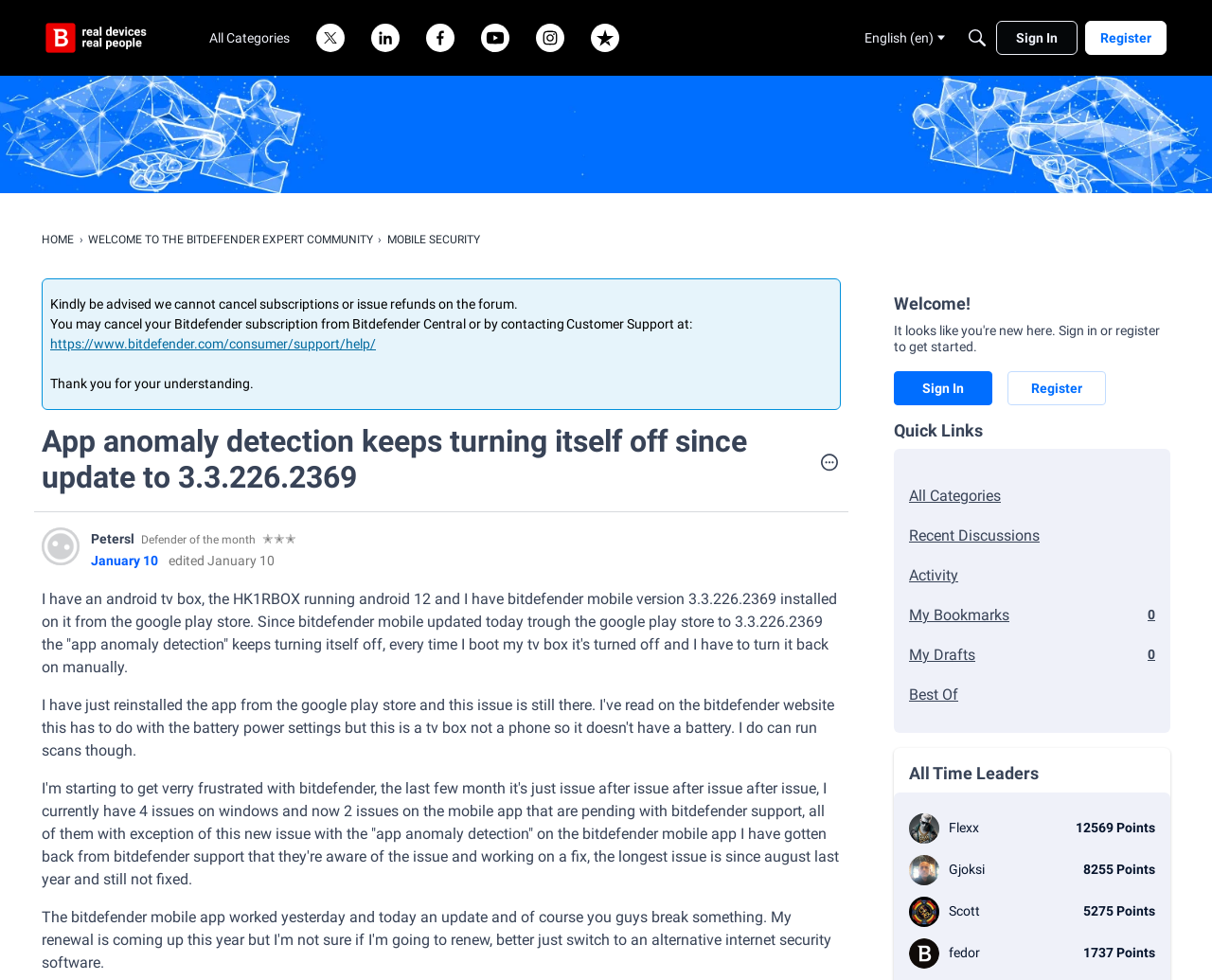Please find and report the bounding box coordinates of the element to click in order to perform the following action: "Sign in to the forum". The coordinates should be expressed as four float numbers between 0 and 1, in the format [left, top, right, bottom].

[0.822, 0.021, 0.889, 0.056]